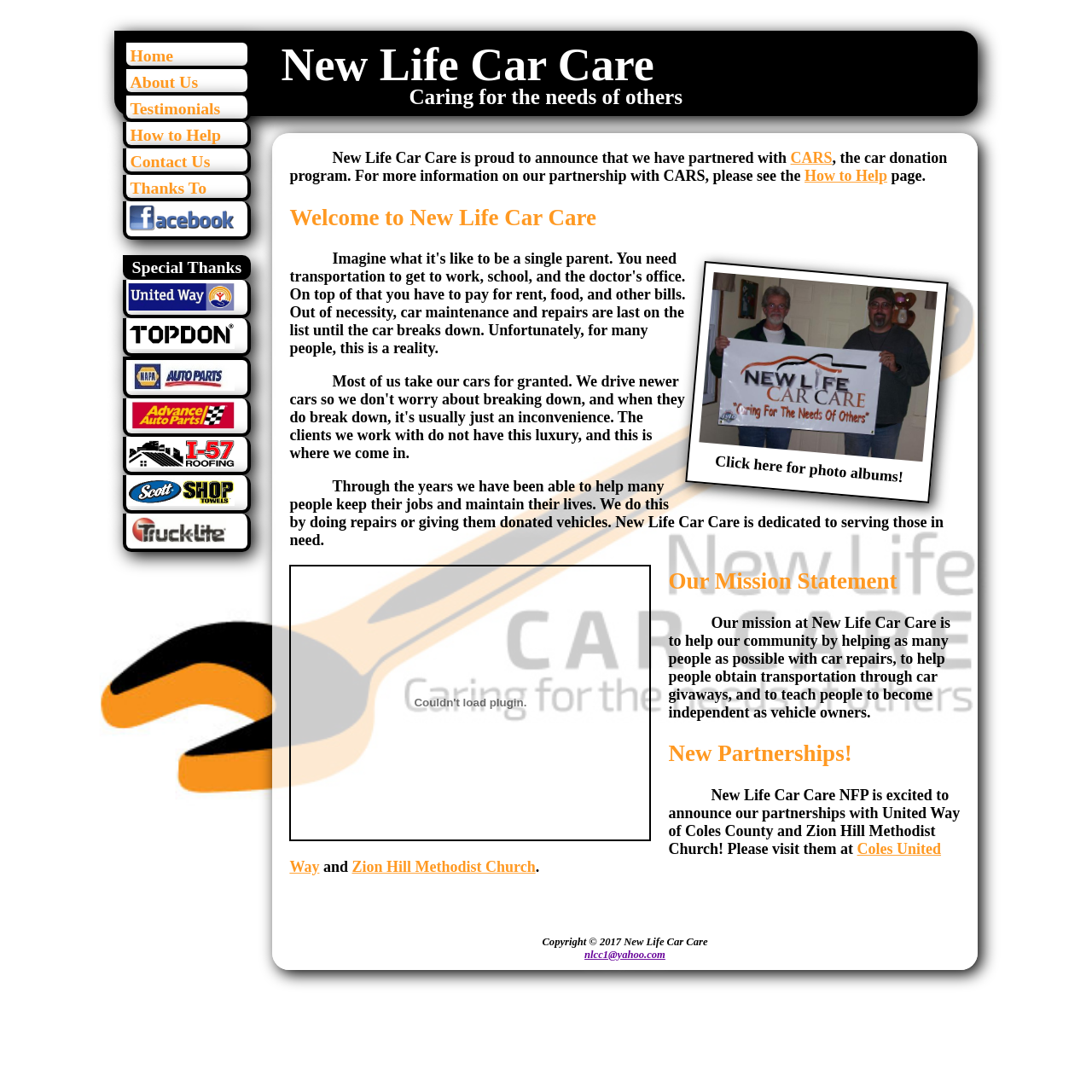Determine the bounding box of the UI element mentioned here: "alt="Scott Towels"". The coordinates must be in the format [left, top, right, bottom] with values ranging from 0 to 1.

[0.113, 0.435, 0.23, 0.47]